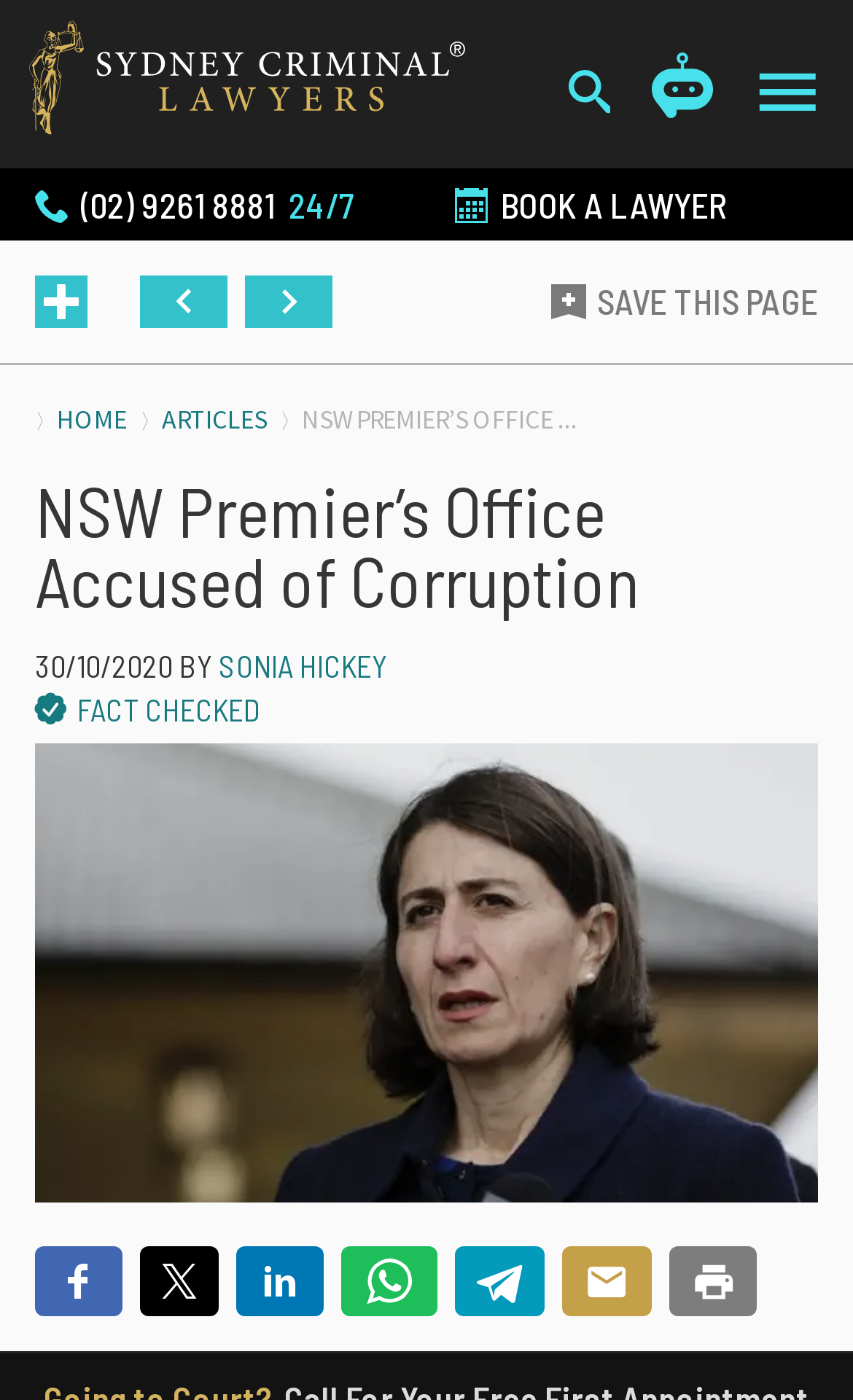What is the name of the premier's office?
Based on the image, provide a one-word or brief-phrase response.

NSW Premier’s Office